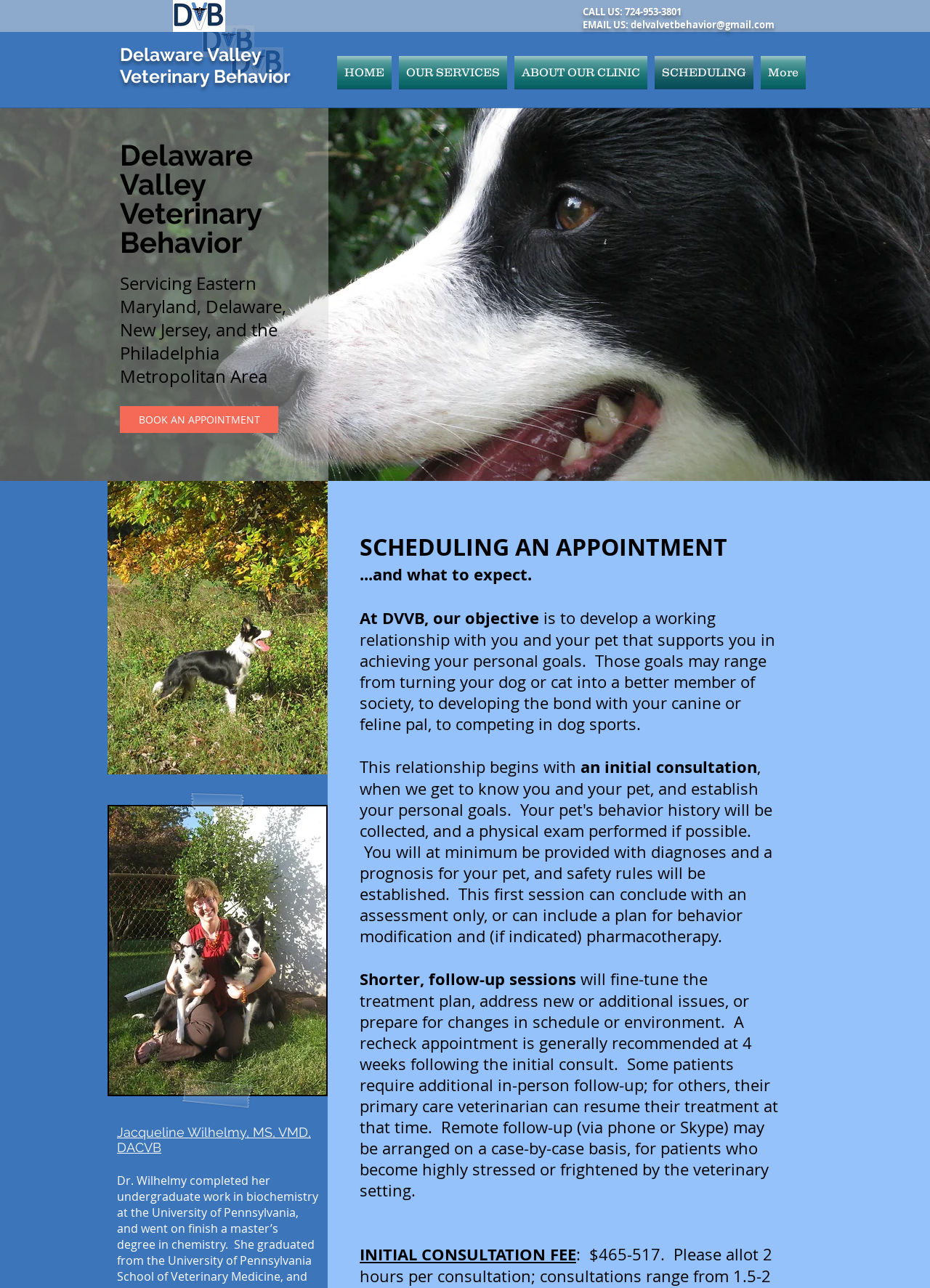Describe the webpage in detail, including text, images, and layout.

The webpage is about Delaware Valley Veterinary Behavior, a veterinary clinic that provides behavioral services to pets. At the top of the page, there is a heading with the clinic's name, followed by a navigation menu with links to different sections of the website, including "HOME", "OUR SERVICES", "ABOUT OUR CLINIC", "SCHEDULING", and "More".

Below the navigation menu, there is a section with the clinic's contact information, including a phone number and an email address. Next to this section, there is a heading with the clinic's name again, followed by a subheading that describes the areas they serve.

On the left side of the page, there is a call-to-action button to "BOOK AN APPOINTMENT". Below this button, there is an image, likely a photo of the clinic or its staff. Further down, there is a heading with the name of the veterinarian, Jacqueline Wilhelmy, followed by a blank heading.

The main content of the page is about scheduling an appointment at the clinic. There is a heading that says "SCHEDULING AN APPOINTMENT" followed by a paragraph that explains the objective of the clinic, which is to develop a working relationship with pet owners to achieve their personal goals. The text then explains the process of the initial consultation and follow-up sessions.

At the bottom of the page, there is a section that discusses the initial consultation fee, which ranges from $465 to $517.